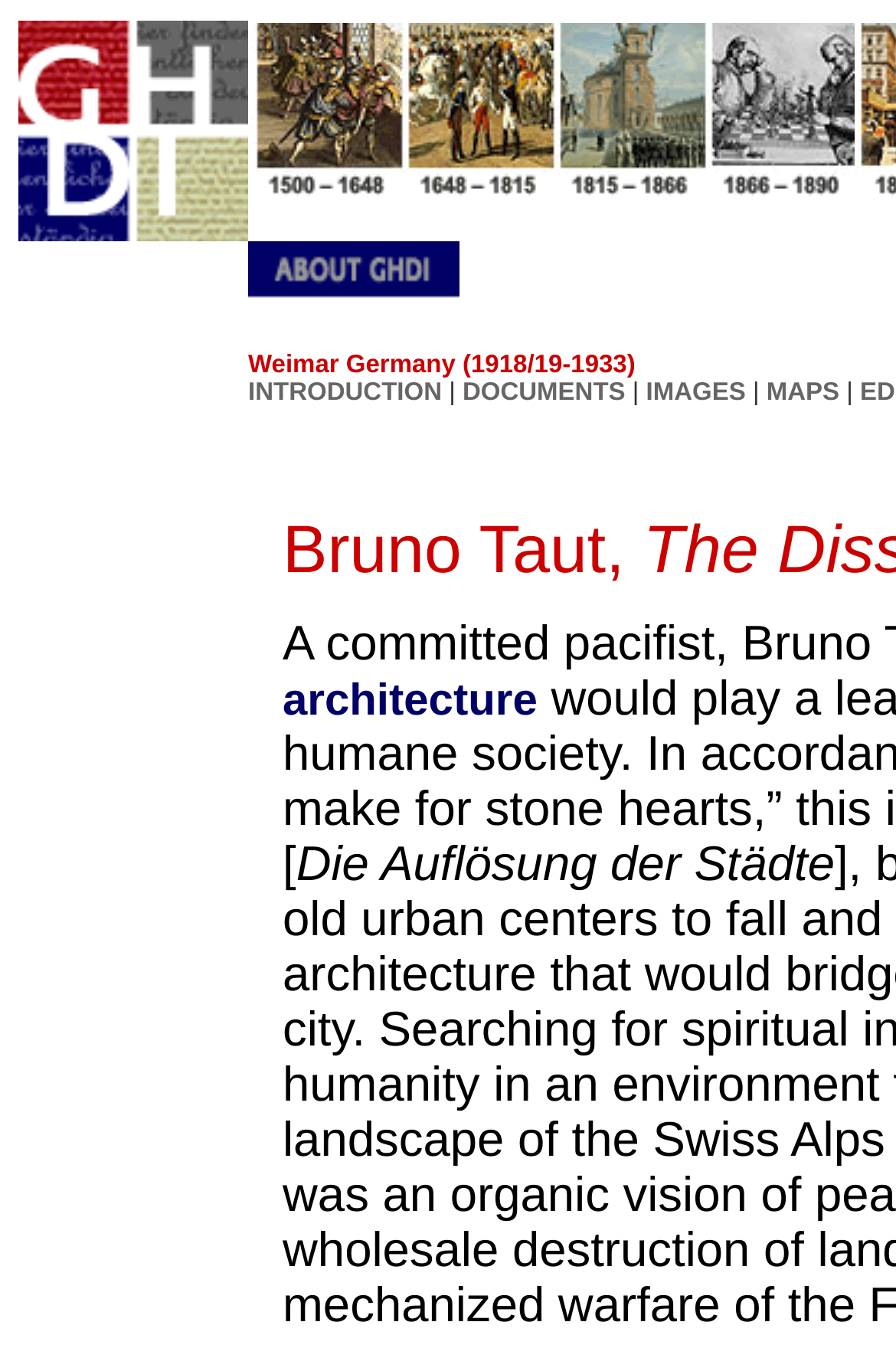Pinpoint the bounding box coordinates of the element that must be clicked to accomplish the following instruction: "go to INTRODUCTION". The coordinates should be in the format of four float numbers between 0 and 1, i.e., [left, top, right, bottom].

[0.277, 0.276, 0.493, 0.296]